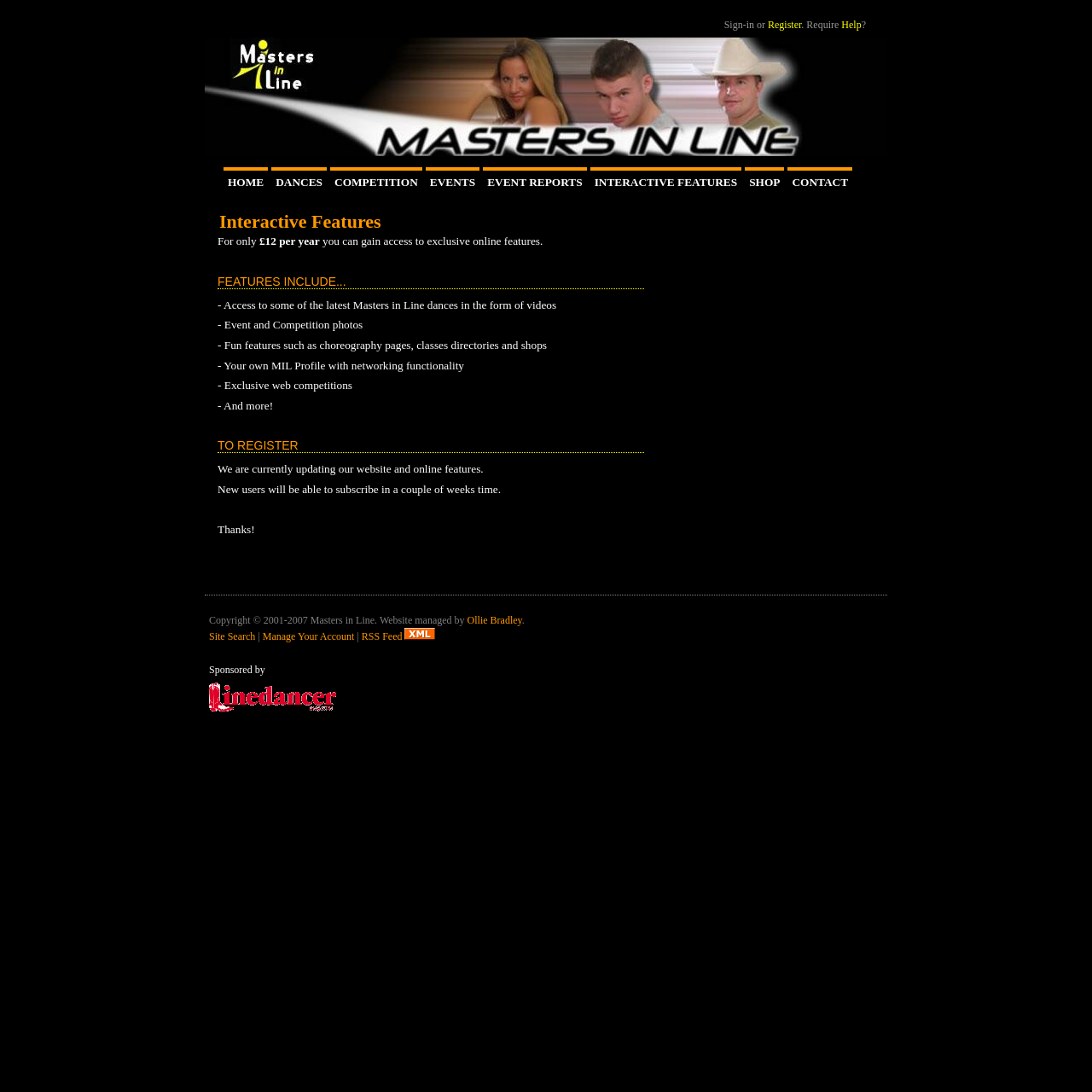Could you highlight the region that needs to be clicked to execute the instruction: "Search the site"?

[0.191, 0.578, 0.234, 0.589]